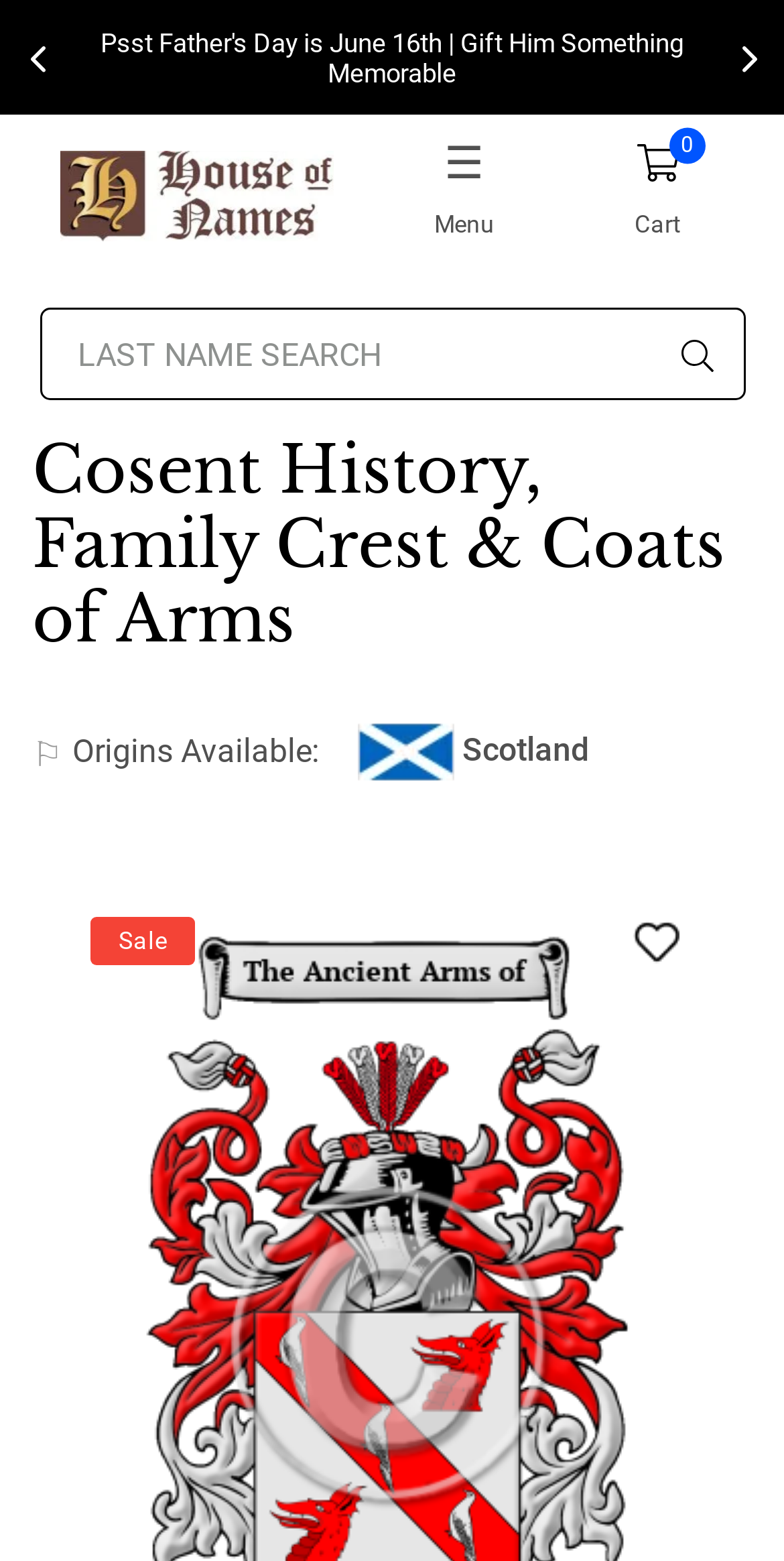Could you identify the text that serves as the heading for this webpage?

Cosent History, Family Crest & Coats of Arms